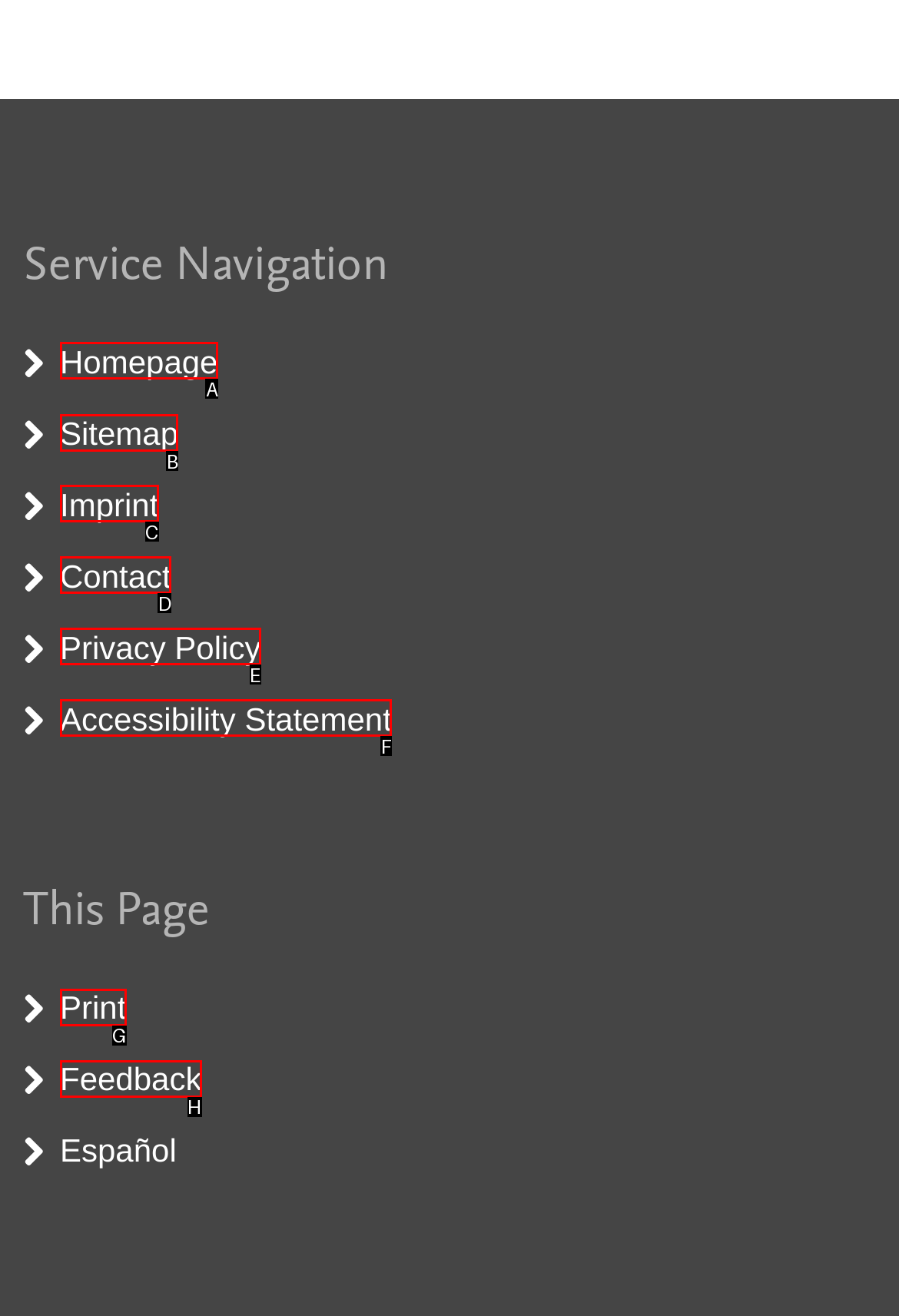Which HTML element should be clicked to complete the task: view sitemap? Answer with the letter of the corresponding option.

B